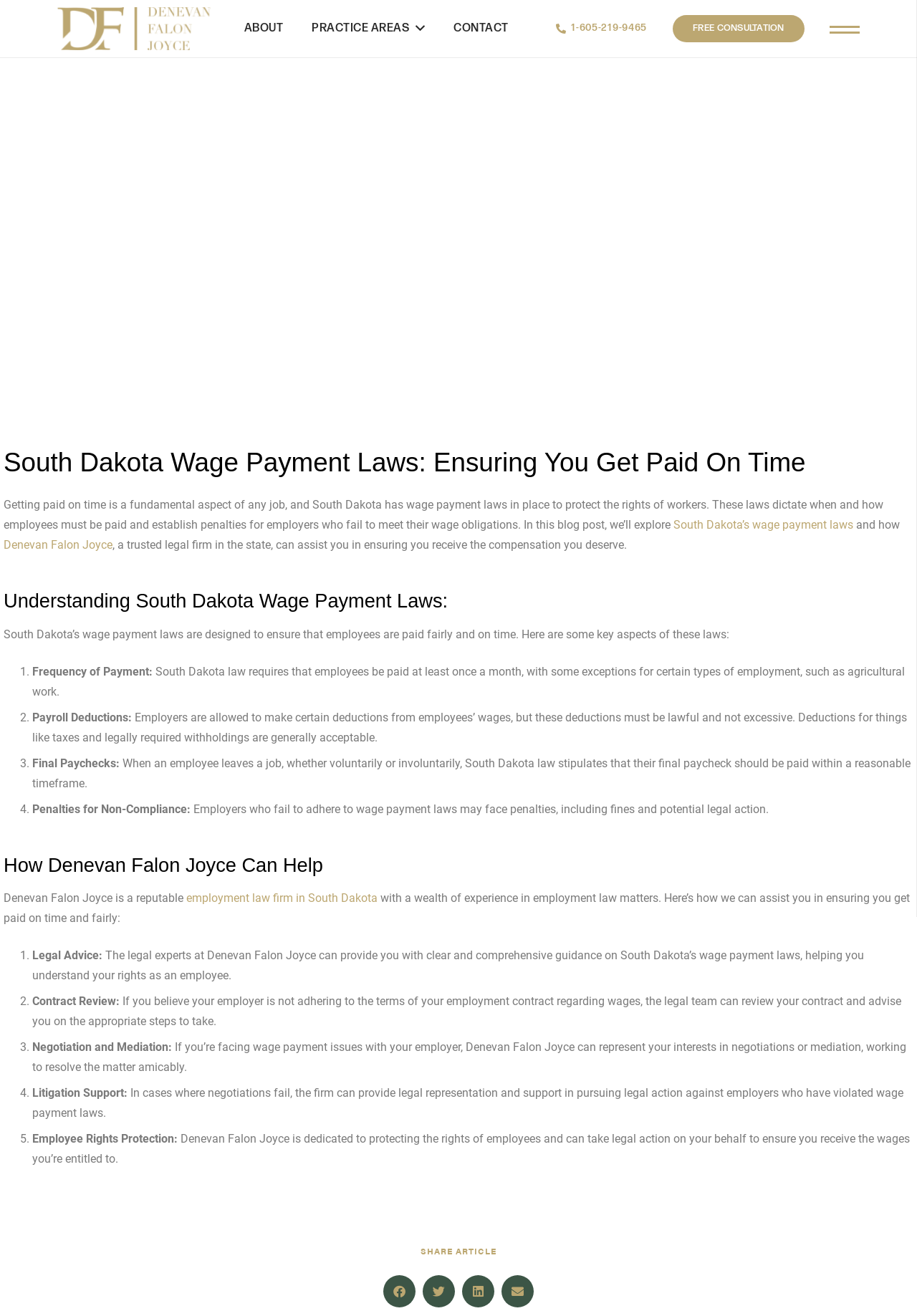Provide a brief response in the form of a single word or phrase:
What is the purpose of the 'Contact' link at the top of the webpage?

To contact the law firm